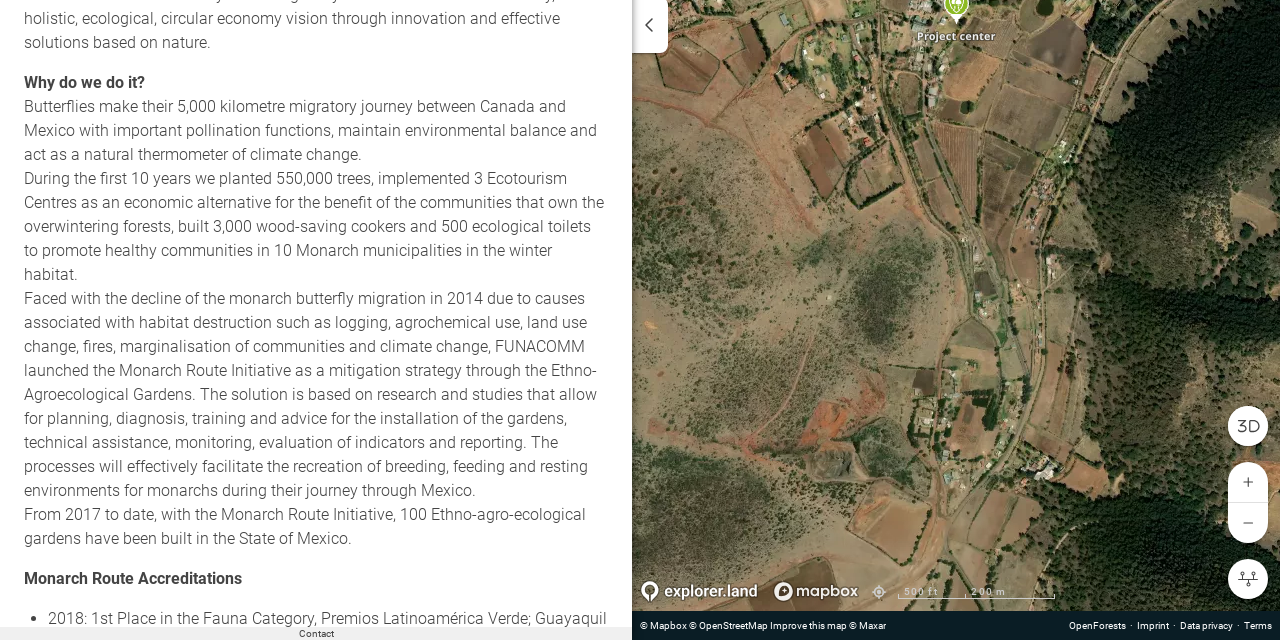Using the provided element description: "Partner", identify the bounding box coordinates. The coordinates should be four floats between 0 and 1 in the order [left, top, right, bottom].

None